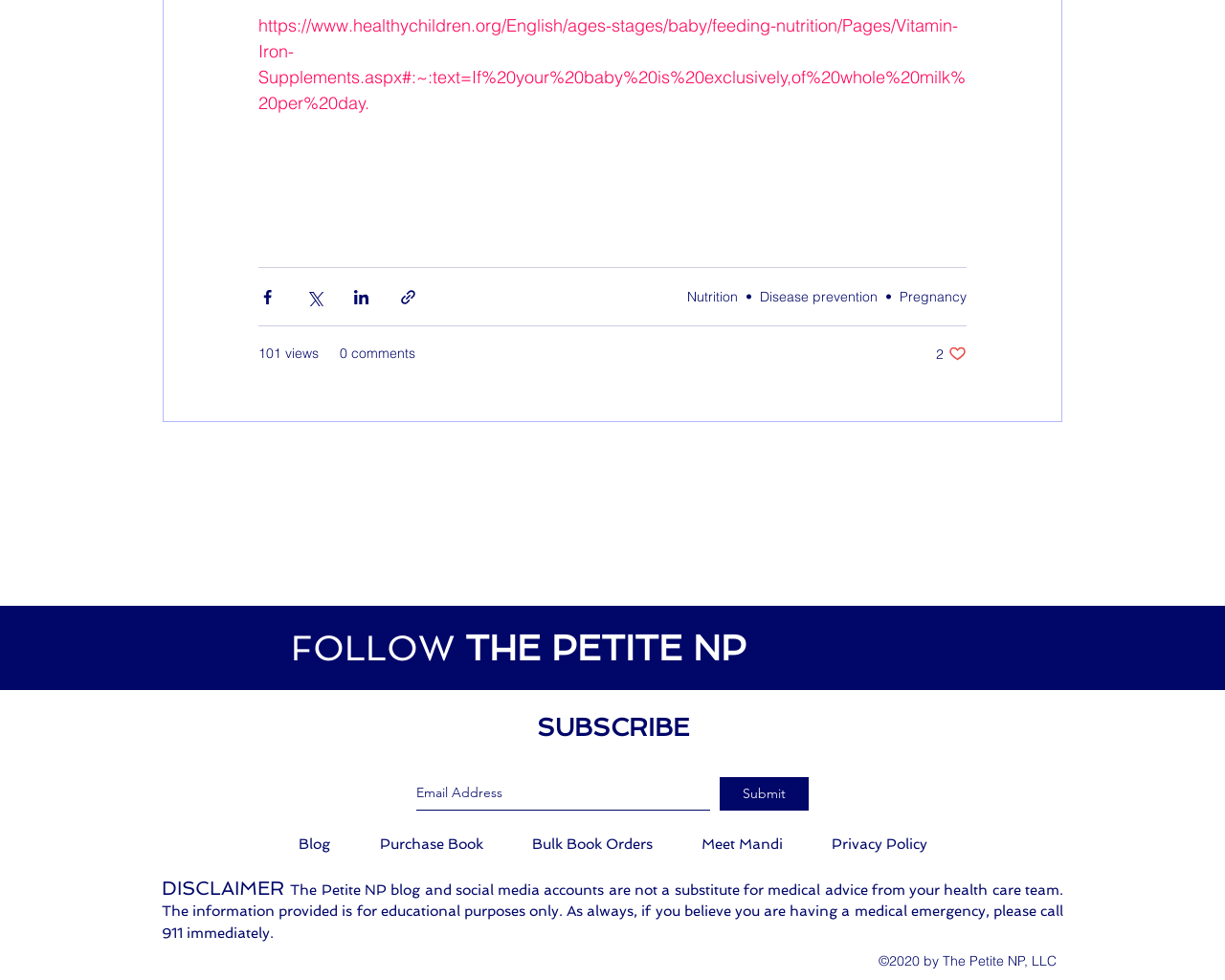Can you pinpoint the bounding box coordinates for the clickable element required for this instruction: "View Nutrition"? The coordinates should be four float numbers between 0 and 1, i.e., [left, top, right, bottom].

[0.561, 0.293, 0.602, 0.311]